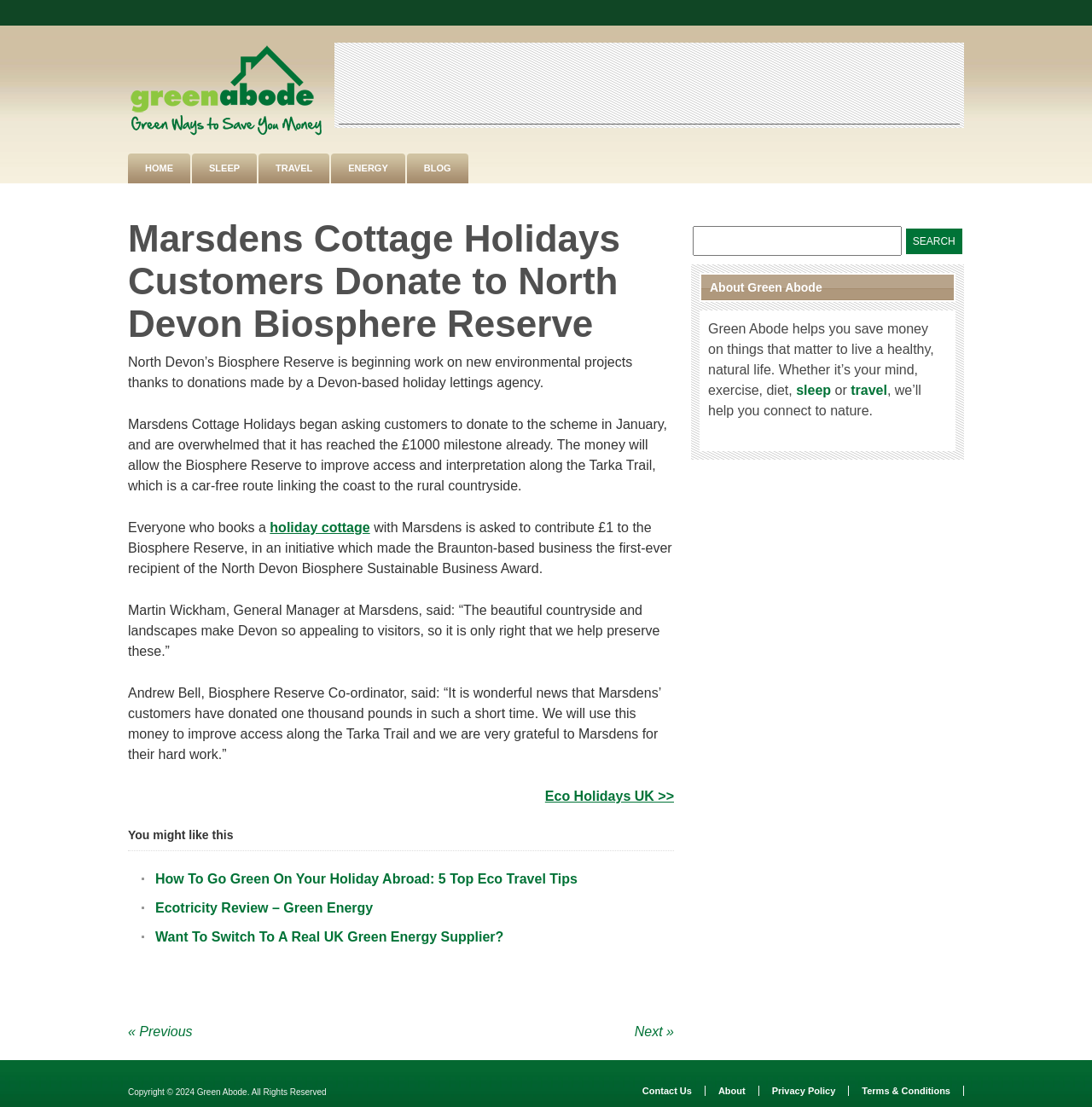Find and extract the text of the primary heading on the webpage.

Marsdens Cottage Holidays Customers Donate to North Devon Biosphere Reserve